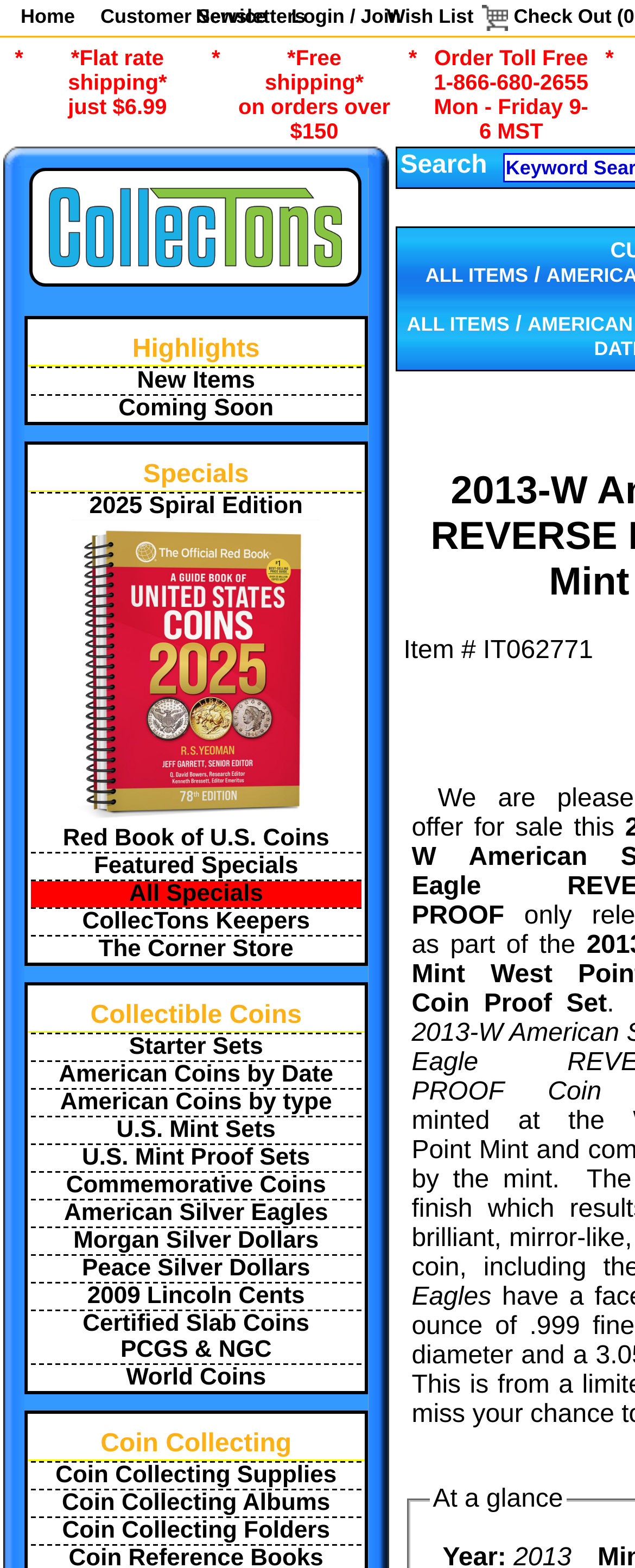Show me the bounding box coordinates of the clickable region to achieve the task as per the instruction: "Login or join the website".

[0.459, 0.003, 0.631, 0.018]